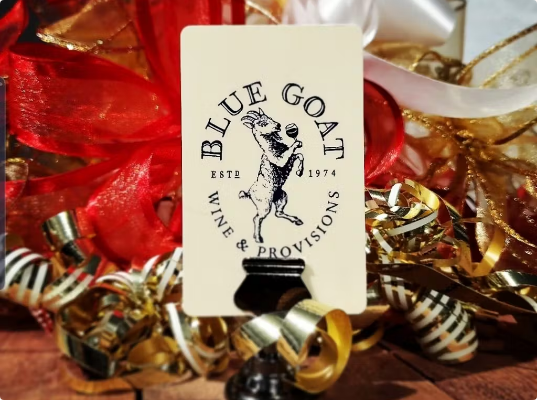Refer to the image and answer the question with as much detail as possible: What is the purpose of the gift basket in the background?

The luxurious gift basket in the background is meant to showcase the brand's focus on offering custom gift boxes for wine and beer lovers, perfect for special occasions and unique presents.